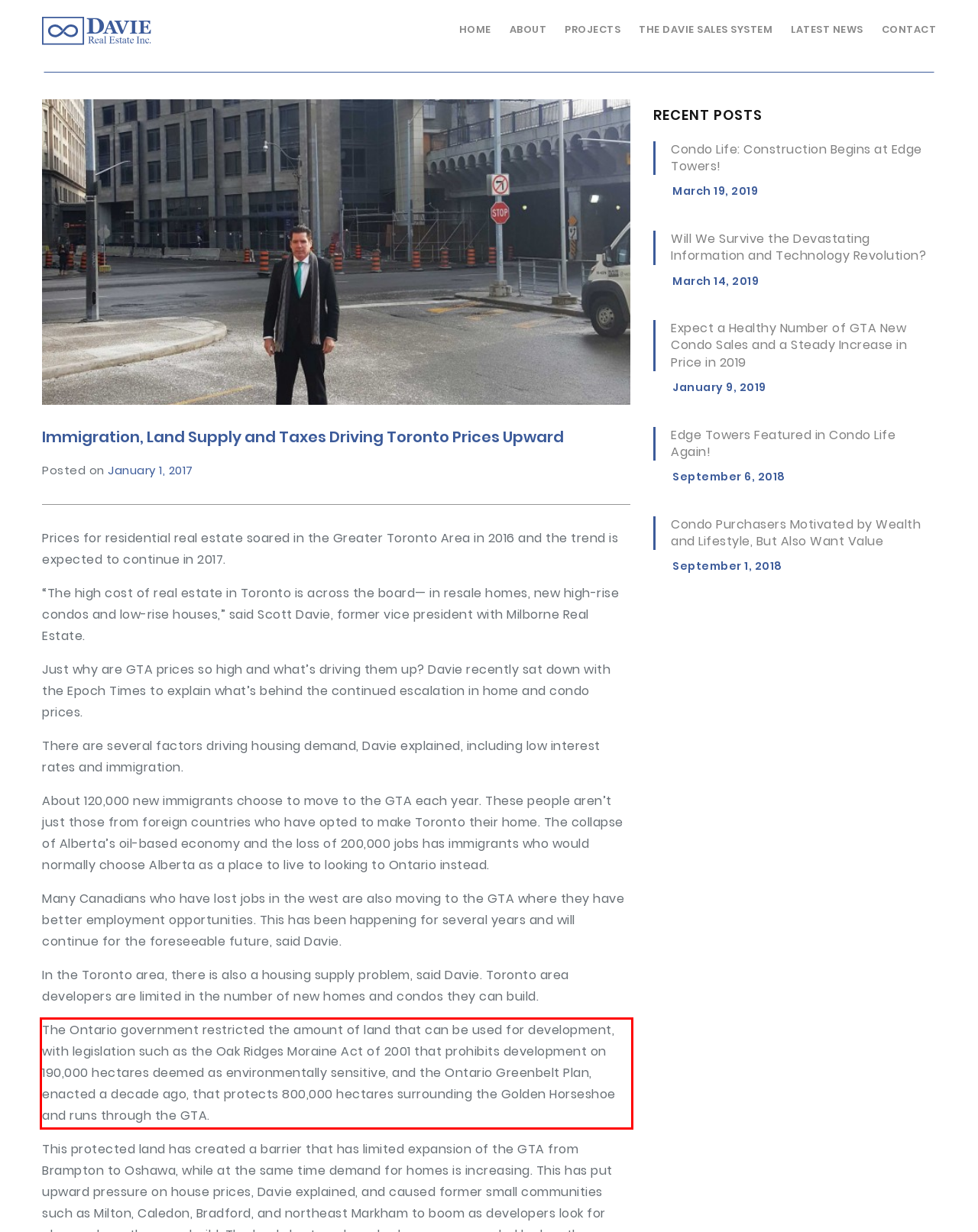Please take the screenshot of the webpage, find the red bounding box, and generate the text content that is within this red bounding box.

The Ontario government restricted the amount of land that can be used for development, with legislation such as the Oak Ridges Moraine Act of 2001 that prohibits development on 190,000 hectares deemed as environmentally sensitive, and the Ontario Greenbelt Plan, enacted a decade ago, that protects 800,000 hectares surrounding the Golden Horseshoe and runs through the GTA.